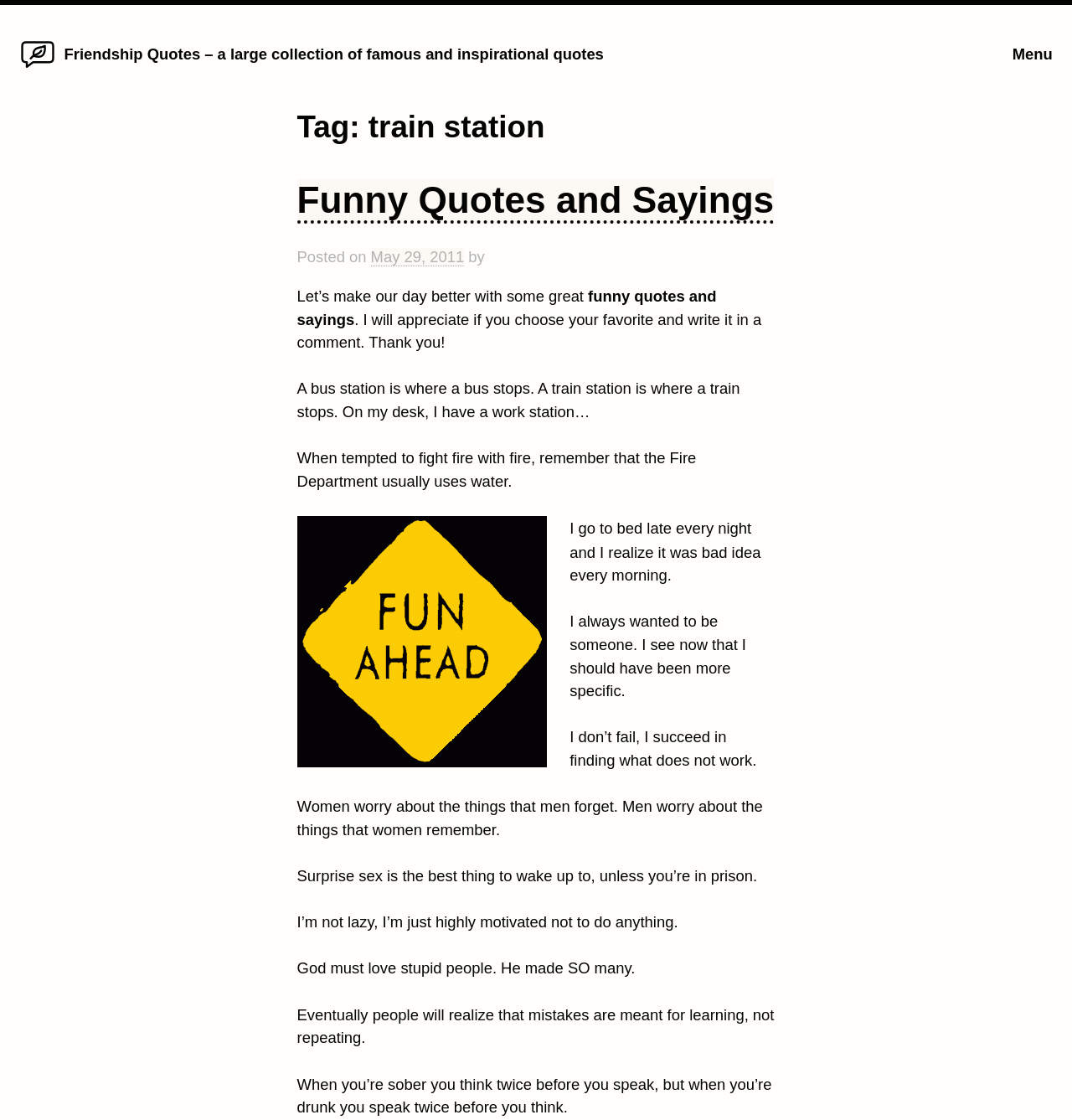What is the theme of the quotes on this webpage?
Provide a one-word or short-phrase answer based on the image.

Humor